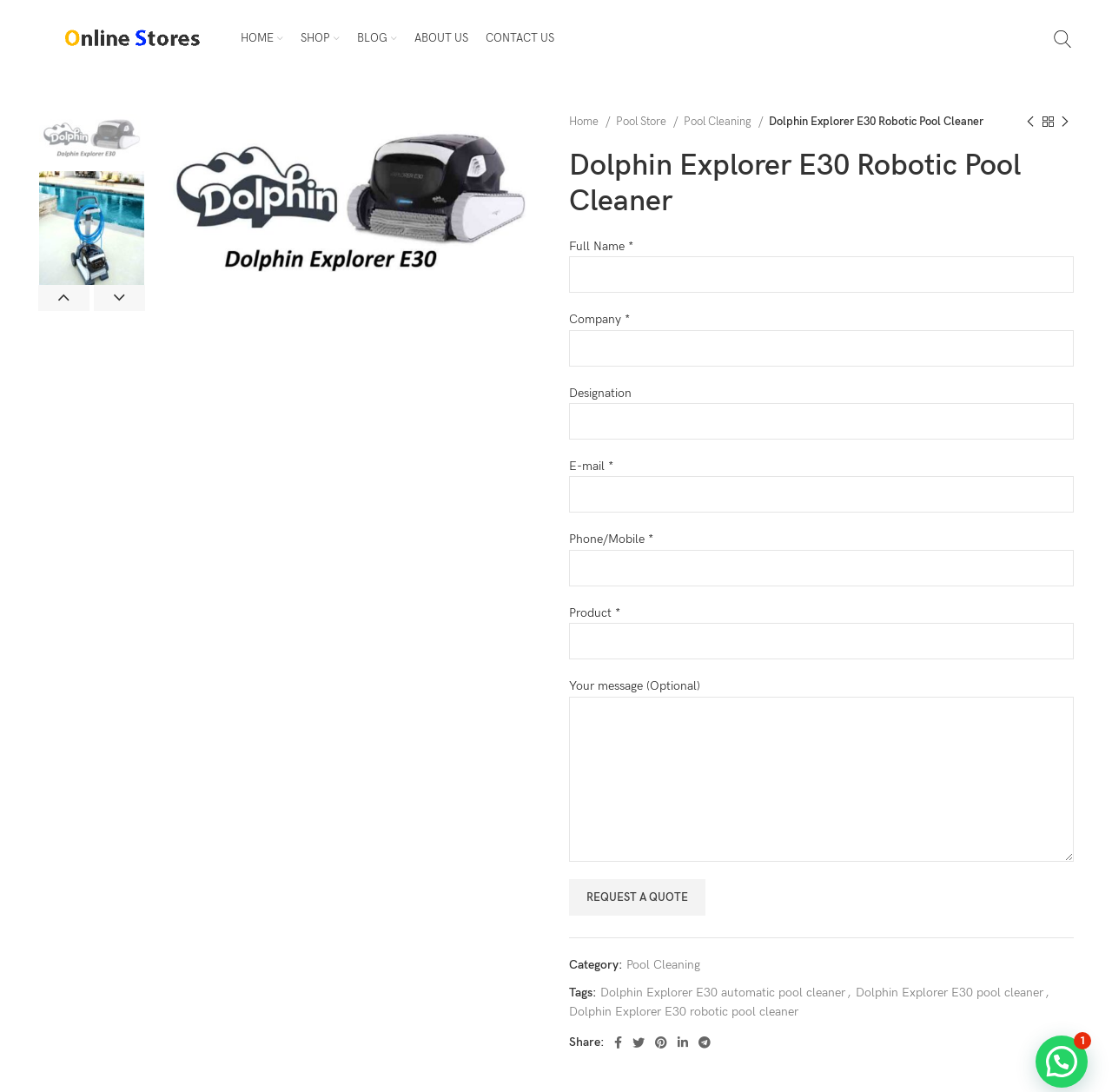Detail the features and information presented on the webpage.

The webpage is about the Dolphin Explorer E30 robotic pool cleaner. At the top, there is a navigation menu with links to "HOME", "SHOP", "BLOG", "ABOUT US", and "CONTACT US". Next to the navigation menu, there is a search bar. 

Below the navigation menu, there are two large images side by side, with links to "Dolphin Explorer E30 In Ground Pool Cleaner" and "dolphin explorer e30 review". 

On the left side of the page, there is a list of options with images, including "Dolphin Explorer E30 In Ground Pool Cleaner", "dolphin explorer e30 review", and "dolphin explorer e30". Above the list, there are "Previous" and "Next" buttons. 

On the right side of the page, there is a breadcrumb navigation with links to "Home", "Pool Store", and "Pool Cleaning". Below the breadcrumb navigation, there is a heading that reads "Dolphin Explorer E30 Robotic Pool Cleaner". 

Further down the page, there is a contact form with fields for "Full Name", "Company", "Designation", "E-mail", "Phone/Mobile", "Product", and "Your message (Optional)". The form also has a "Request a Quote" button. 

Below the contact form, there are links to categories and tags, including "Pool Cleaning", "Dolphin Explorer E30 automatic pool cleaner", "Dolphin Explorer E30 pool cleaner", and "Dolphin Explorer E30 robotic pool cleaner". 

At the bottom of the page, there are social media links to Facebook, Twitter, Pinterest, Linkedin, and Telegram.